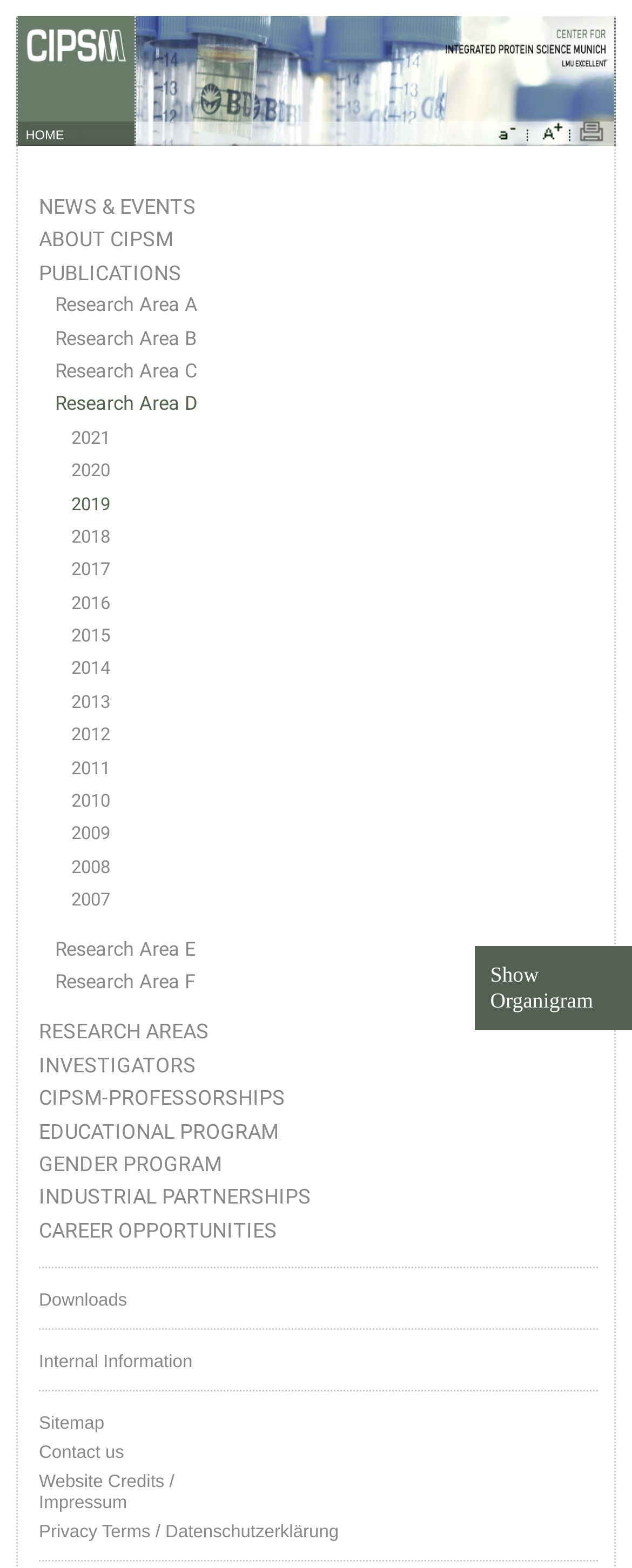Answer the question in a single word or phrase:
How many links are under the ABOUT CIPSM section?

9